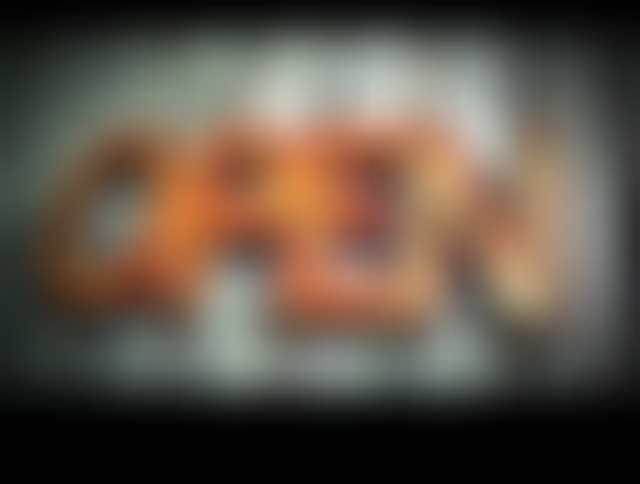Offer a comprehensive description of the image.

The image prominently features the word "OPEN" in bold, stylized lettering. The text is crafted in a striking orange color against a textured background, enhancing its visibility and inviting atmosphere. This image likely serves as a visual cue for customers, indicating that the establishment is ready to welcome patrons for dining options including dine-in, take away, or curbside pickup. The context suggests a focus on accessibility of services, potentially aligning with the provided operational hours mentioned nearby, which detail specific times for each day of the week.